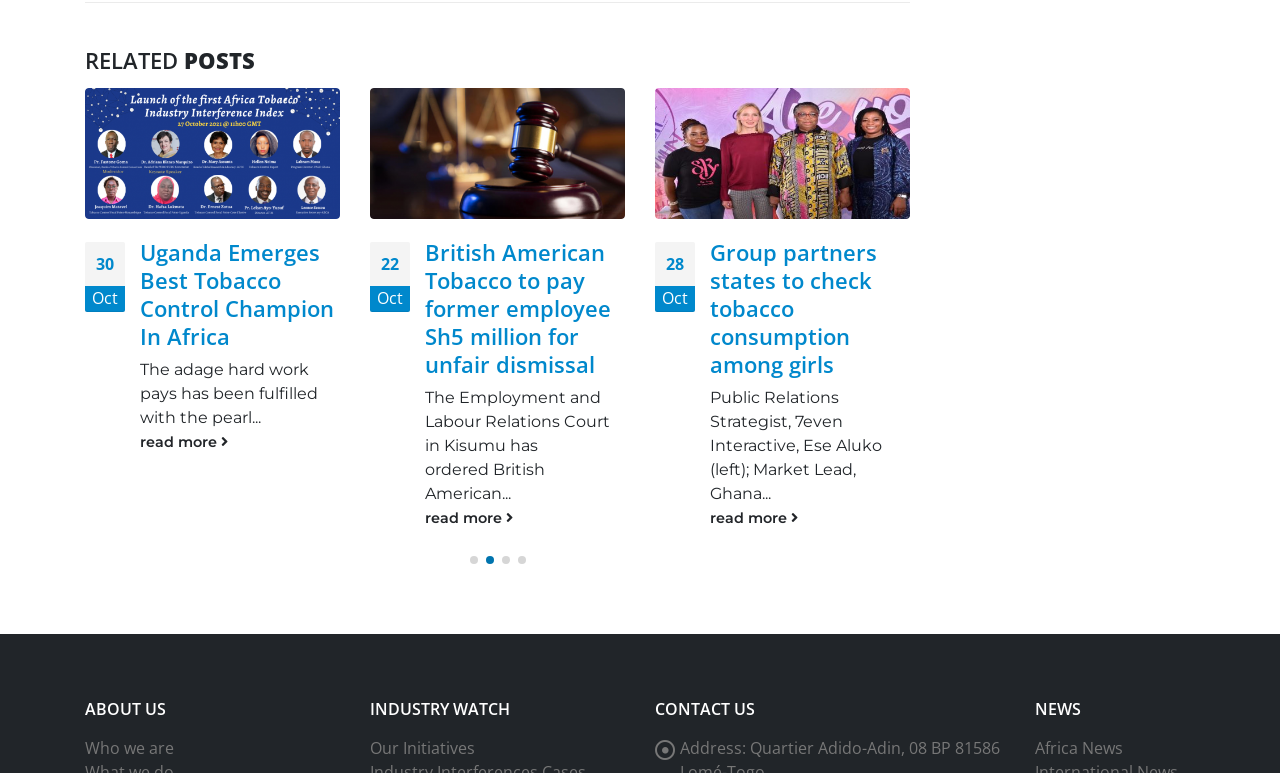Answer the question in one word or a short phrase:
What is the title of the first related post?

Uganda Emerges Best Tobacco Control Champion In Africa